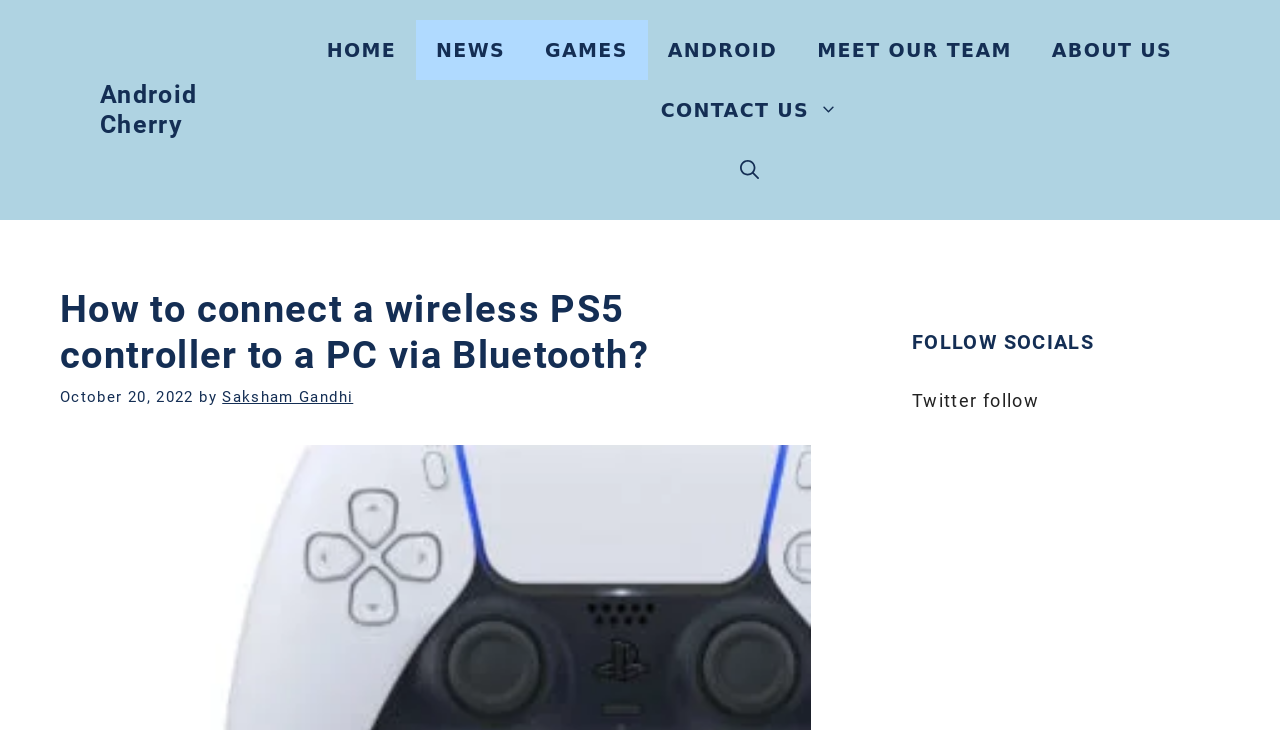Use the information in the screenshot to answer the question comprehensively: Who wrote the article?

The author of the article can be found below the heading, which contains a link with the text 'Saksham Gandhi'.